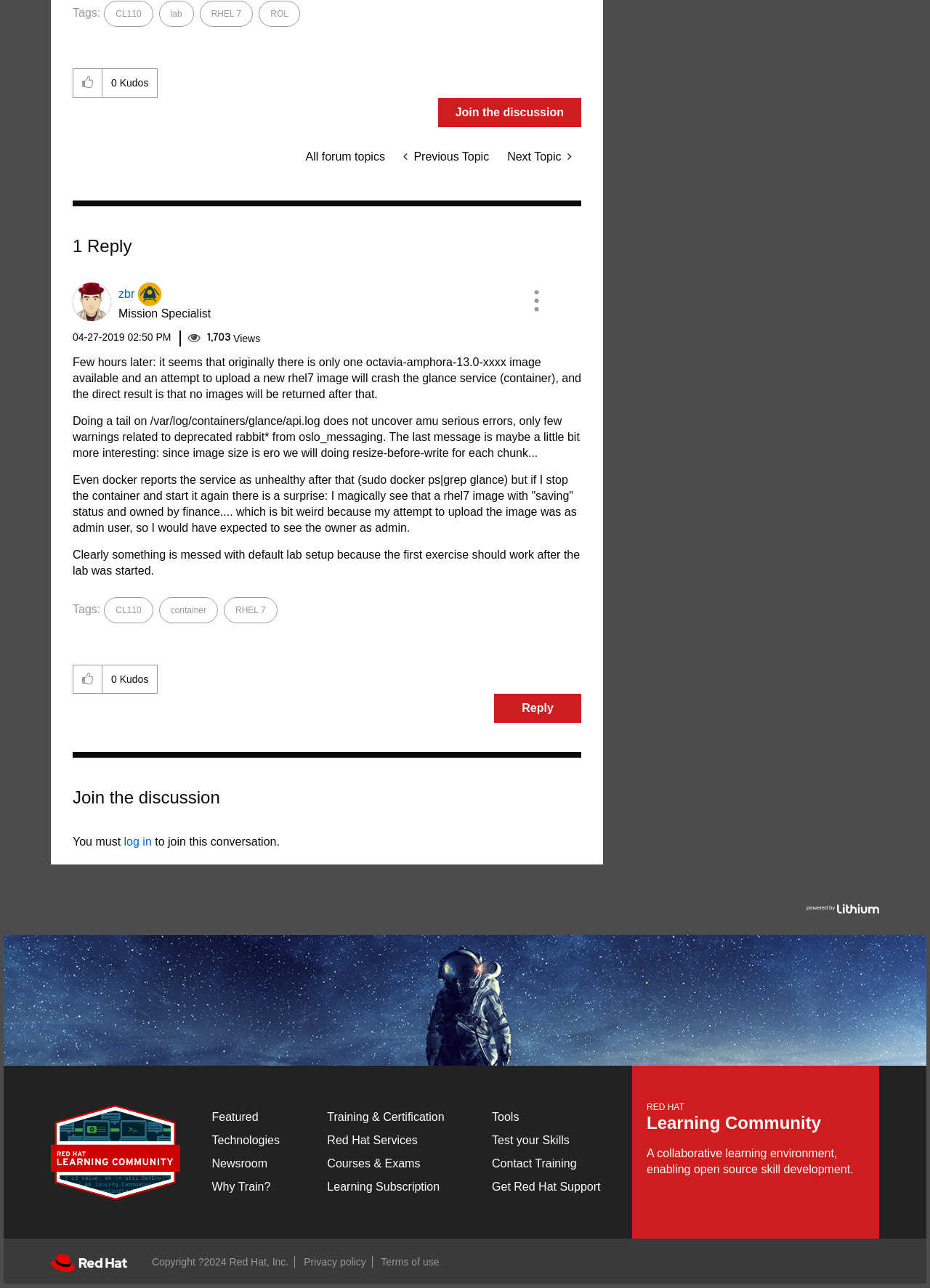Identify the bounding box coordinates for the region of the element that should be clicked to carry out the instruction: "View the thread starter's profile". The bounding box coordinates should be four float numbers between 0 and 1, i.e., [left, top, right, bottom].

None